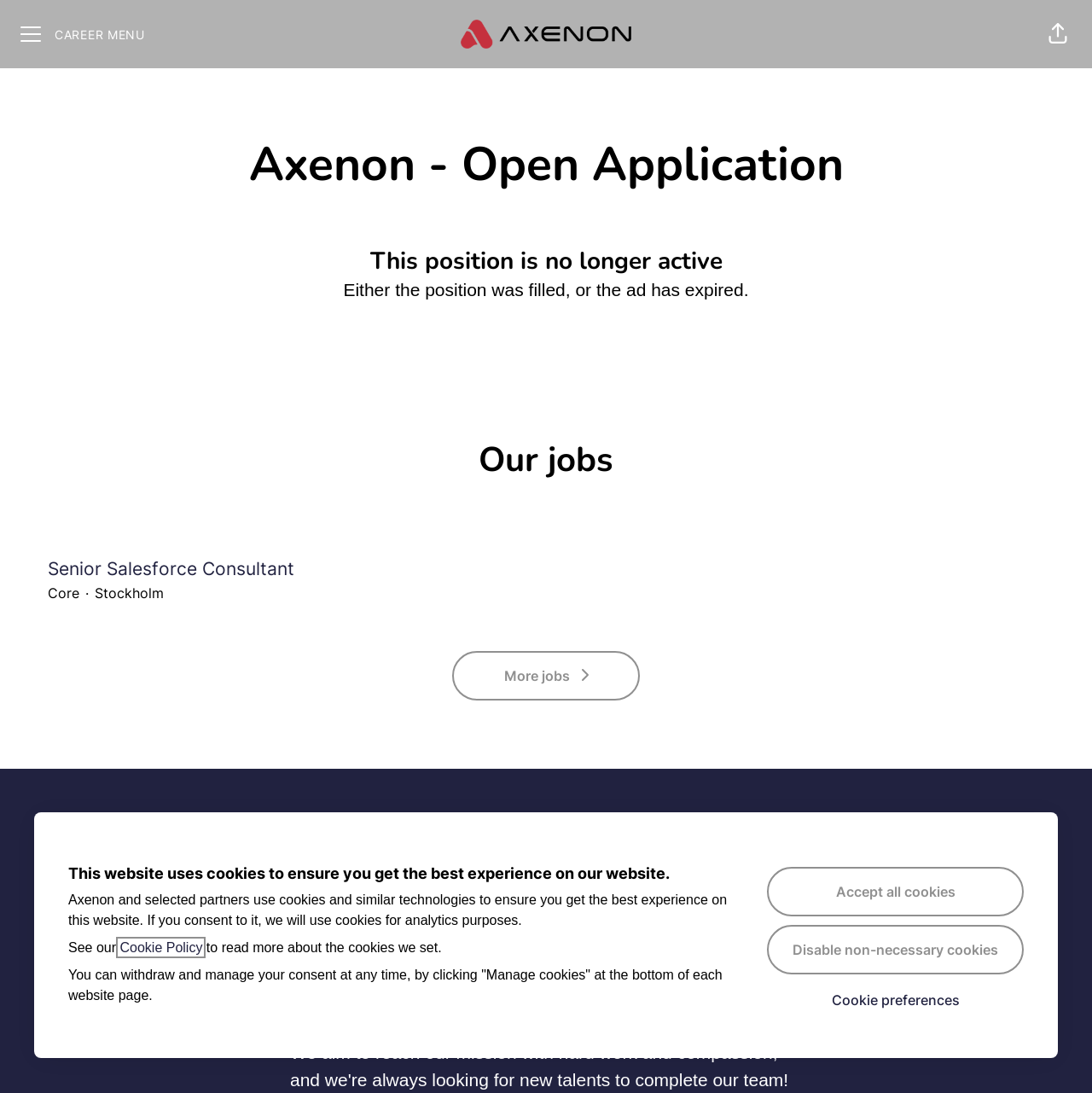Create an in-depth description of the webpage, covering main sections.

This webpage appears to be a career page for Axenon, a leading consulting partner in the Nordics, specializing in Salesforce solutions. 

At the top of the page, there is a header section with a "CAREER MENU" button on the left and a "Share page" button on the right. Below the header, there is a prominent heading "Axenon - Open Application" followed by a subheading "This position is no longer active". 

A message below explains that the position was either filled or the ad has expired. 

On the left side of the page, there is a section titled "Our jobs" with a list of job postings, including "Senior Salesforce Consultant Core · Stockholm". There is also a "More jobs" link below the job postings. 

On the right side of the page, there is a section titled "Culture" with a descriptive text about Axenon's values and diverse work environment. 

At the bottom of the page, there is a cookie policy notification dialog with buttons to "Accept all cookies", "Disable non-necessary cookies", and "Cookie preferences". The dialog also contains a link to the "Cookie Policy" and a message explaining how to manage cookie consent.